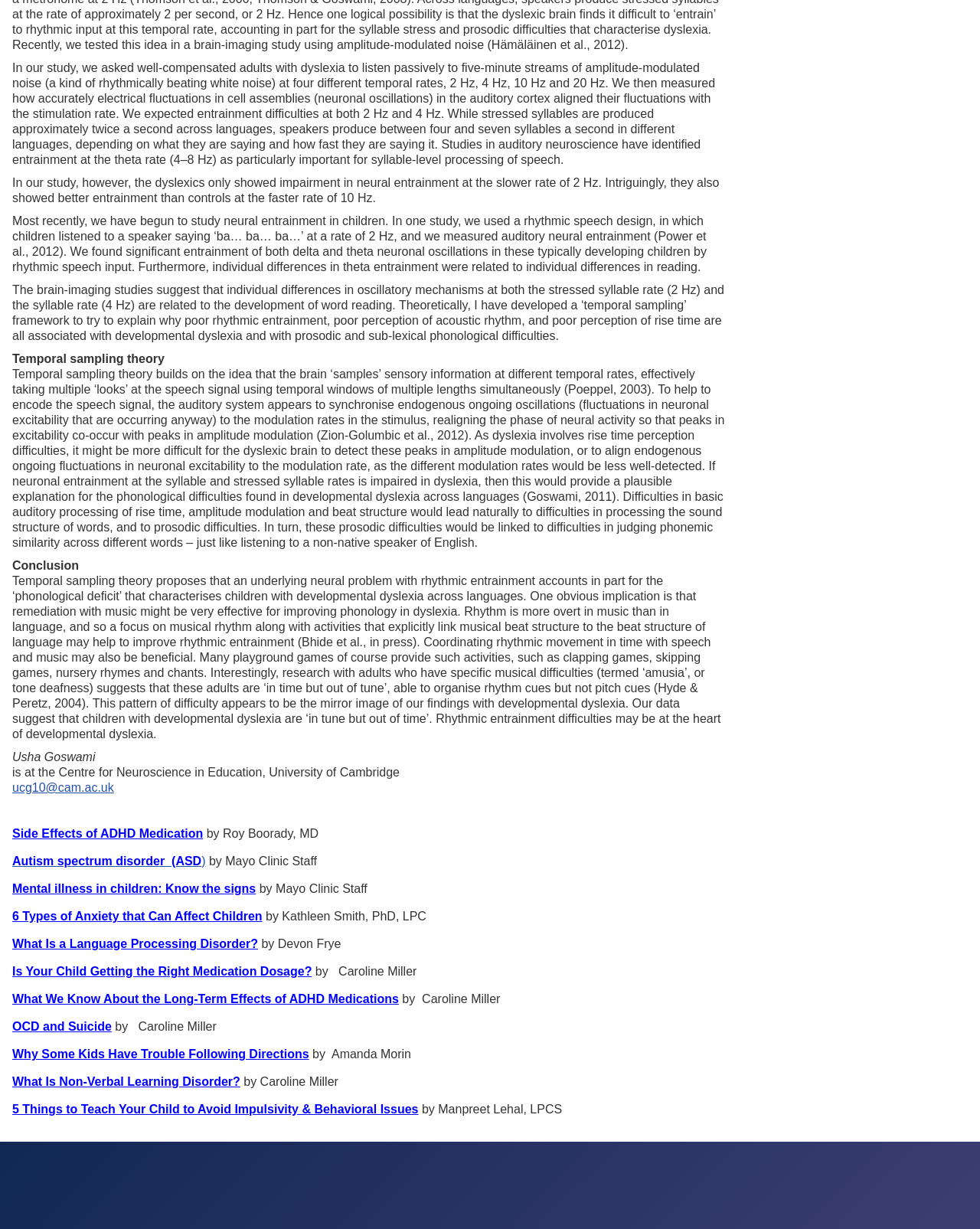Using the information shown in the image, answer the question with as much detail as possible: What is the author's theory?

The author's theory, called temporal sampling theory, proposes that the brain samples sensory information at different temporal rates, and that difficulties in this process may contribute to developmental dyslexia.